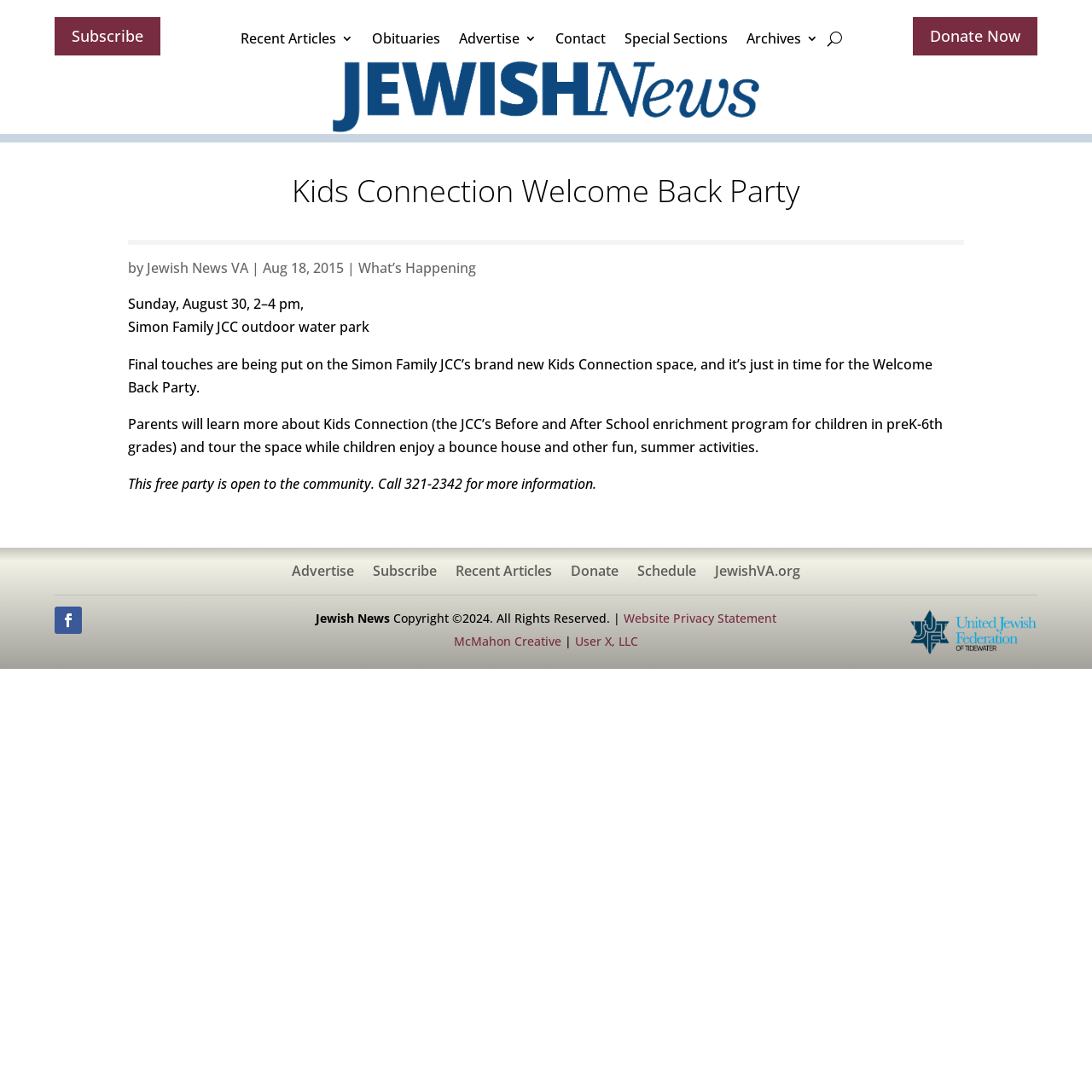Answer succinctly with a single word or phrase:
What is the date of the Welcome Back Party?

Sunday, August 30